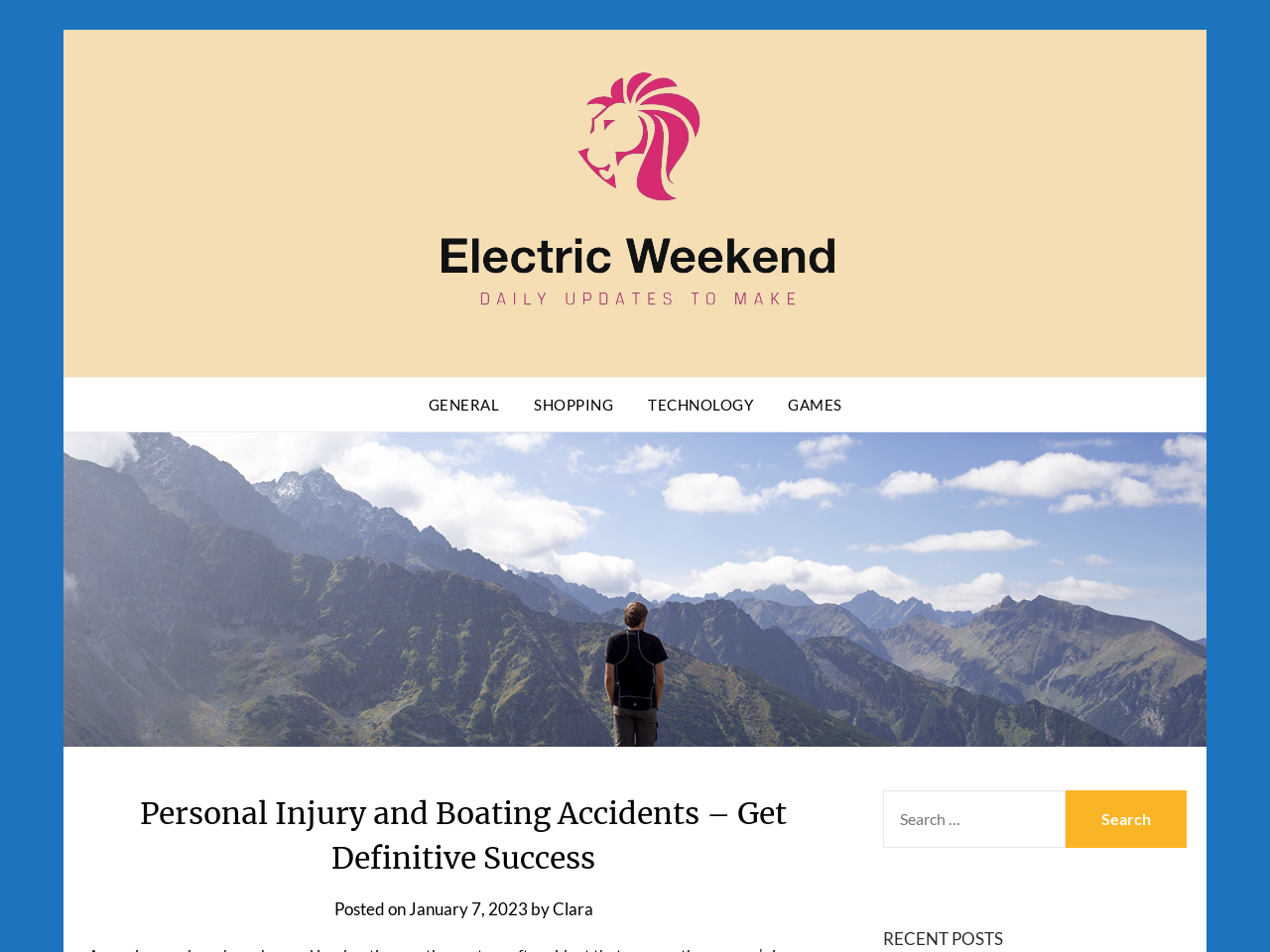Highlight the bounding box coordinates of the region I should click on to meet the following instruction: "click the website logo".

[0.317, 0.068, 0.683, 0.347]